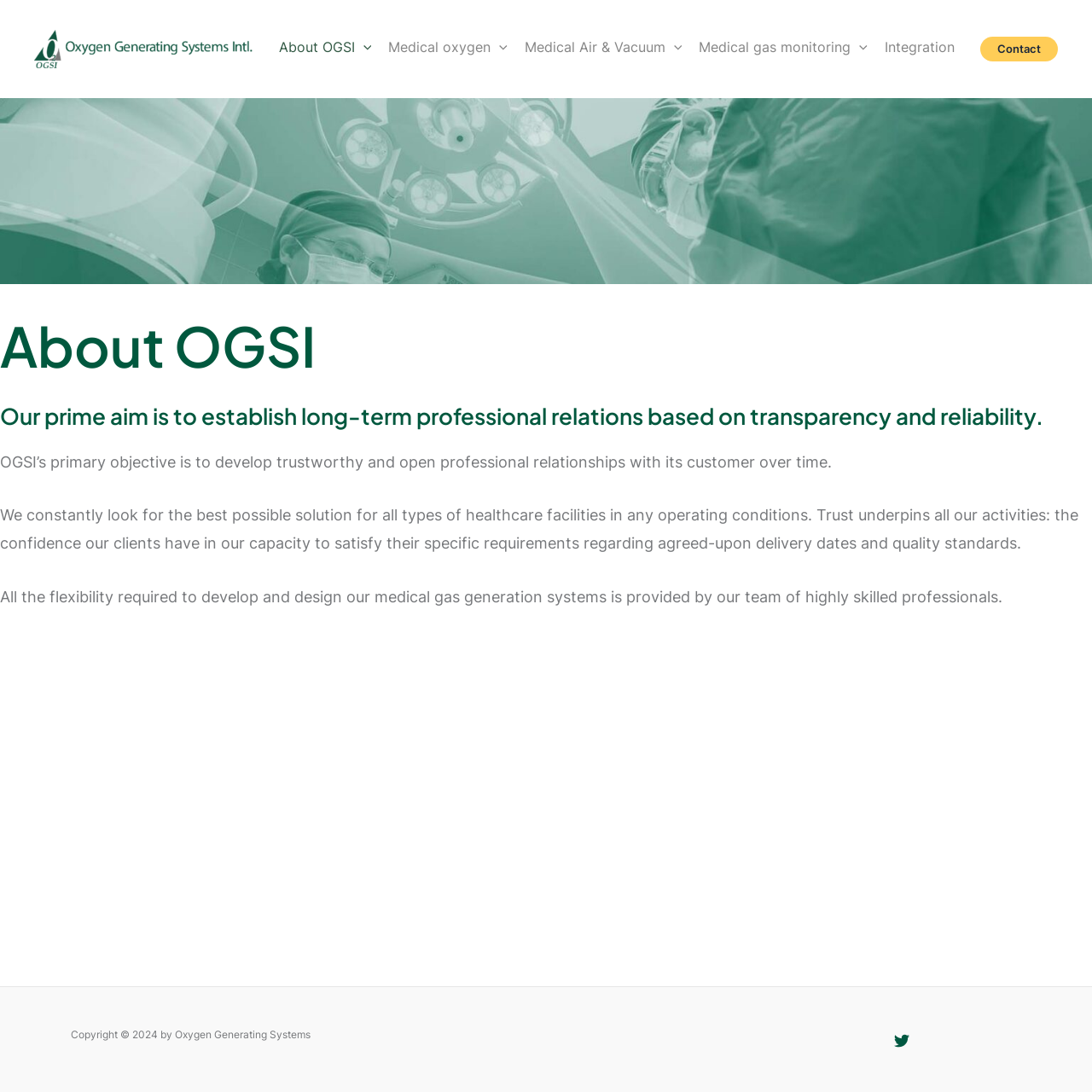Please reply to the following question with a single word or a short phrase:
What social media platform is linked at the bottom of the webpage?

Twitter